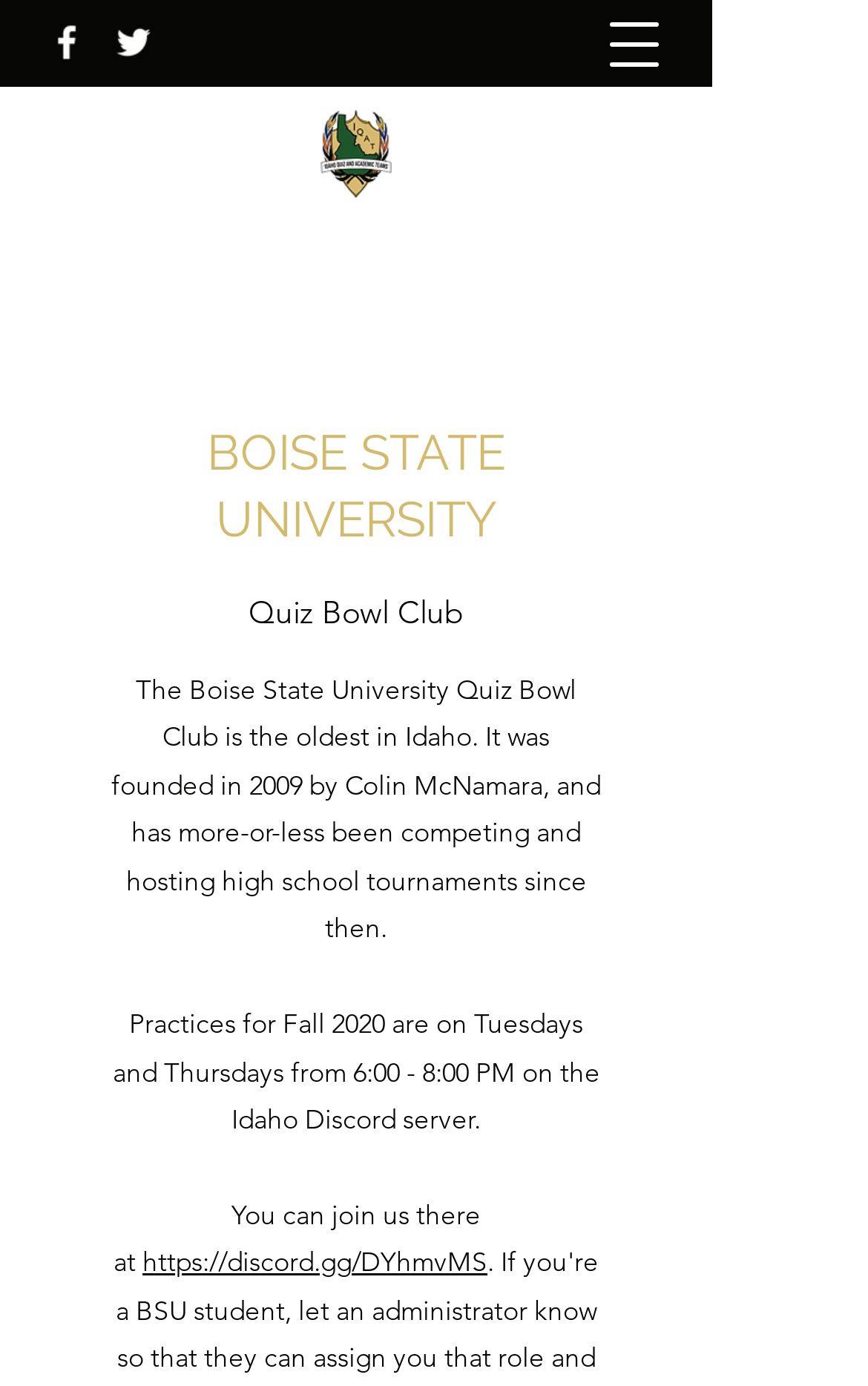Locate the UI element that matches the description aria-label="Twitter" in the webpage screenshot. Return the bounding box coordinates in the format (top-left x, top-left y, bottom-right x, bottom-right y), with values ranging from 0 to 1.

[0.128, 0.014, 0.179, 0.047]